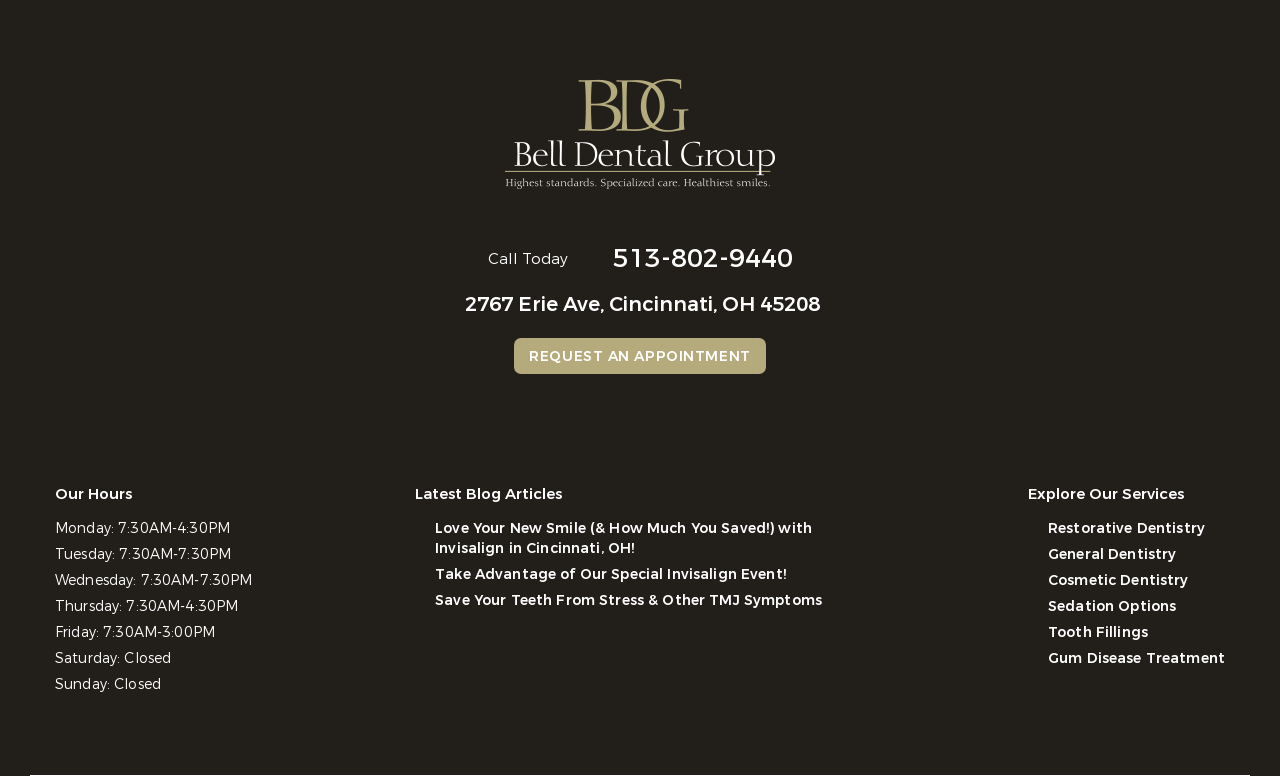Answer in one word or a short phrase: 
What is the name of the dental group?

Bell Dental Group